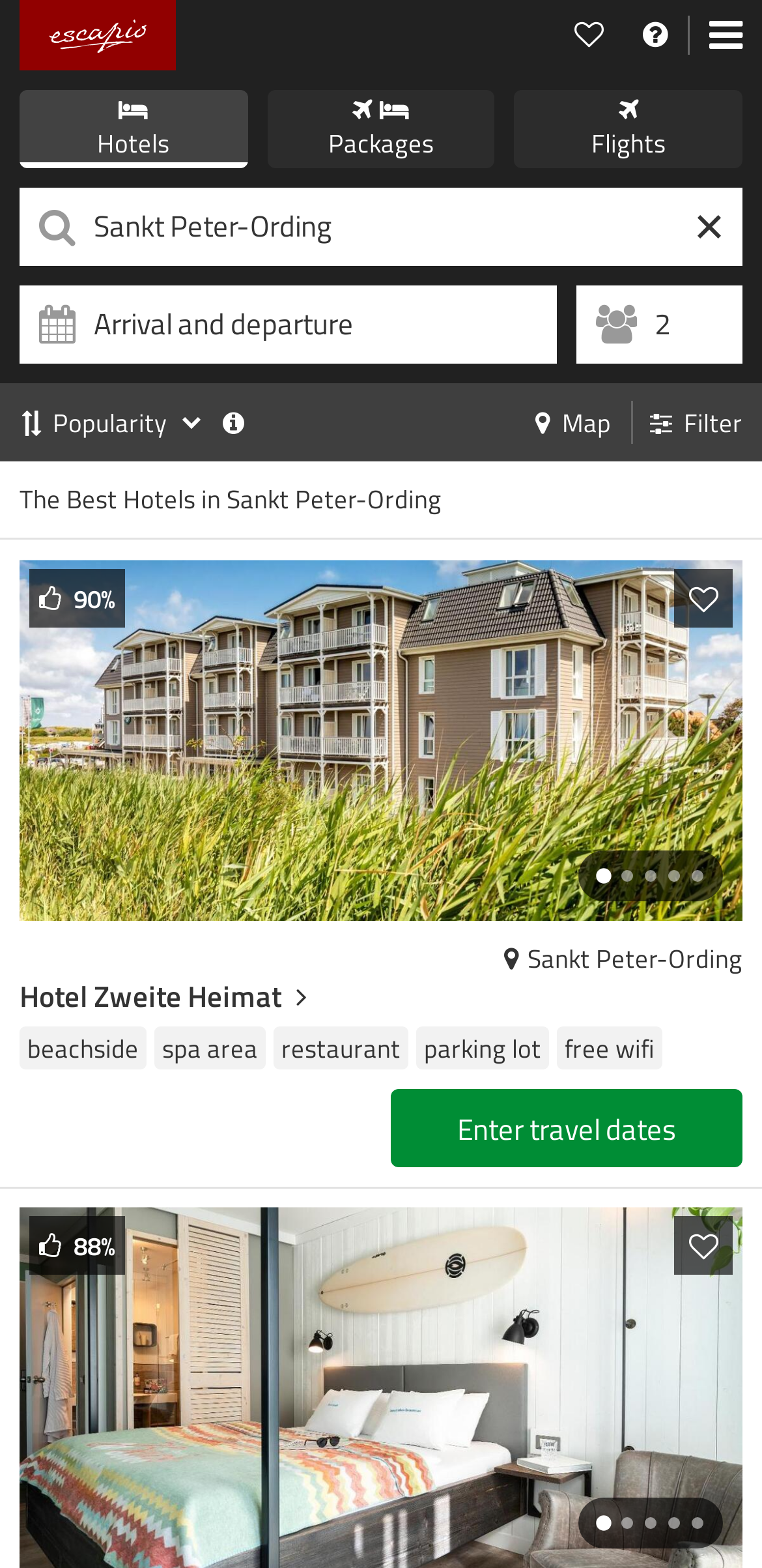Extract the heading text from the webpage.

The Best Hotels in Sankt Peter-Ording